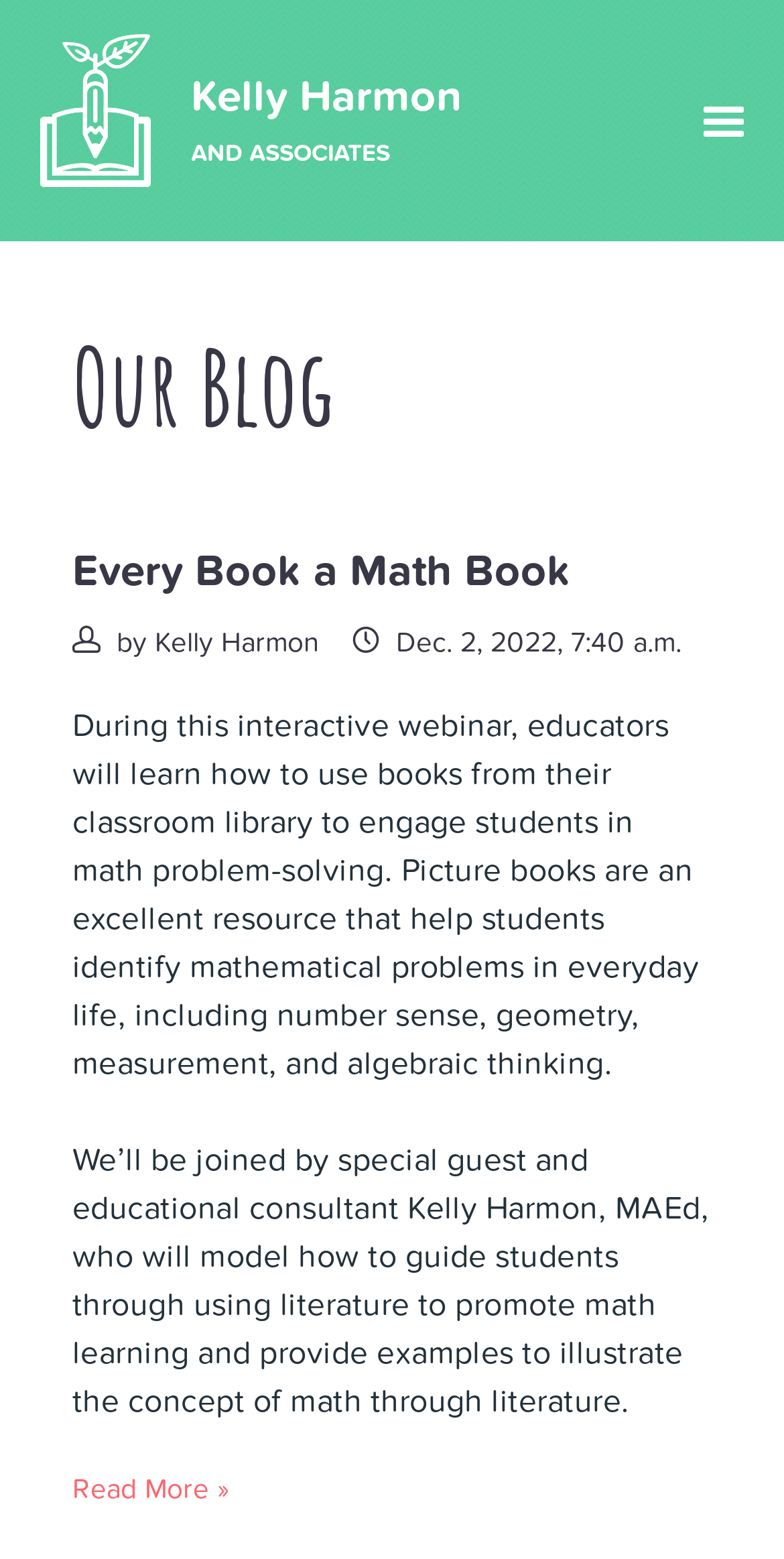Provide a one-word or short-phrase response to the question:
What is the topic of the blog post?

Math Book